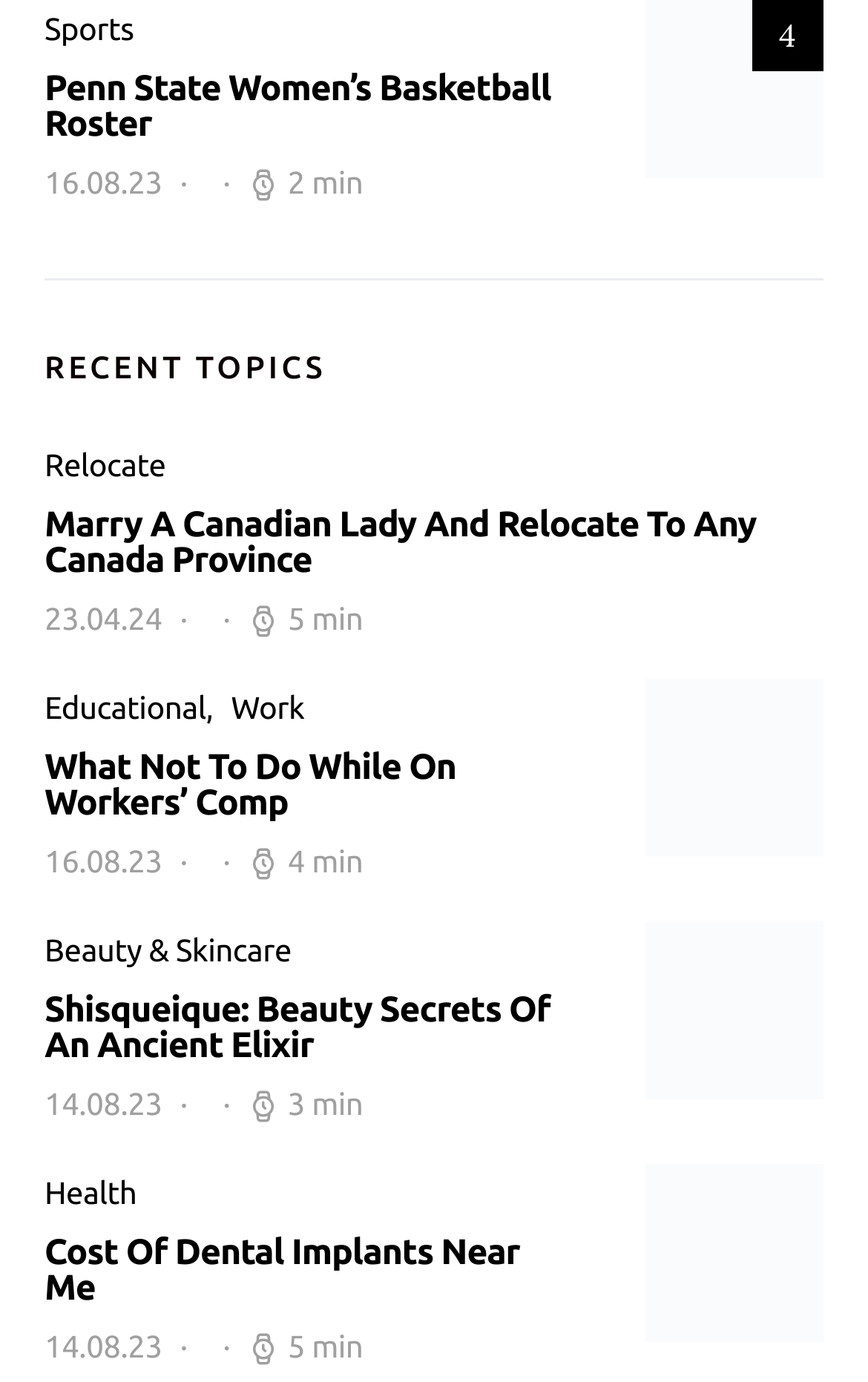Respond with a single word or phrase to the following question:
How many minutes does it take to read the article 'What Not To Do While On Workers’ Comp'?

4 min